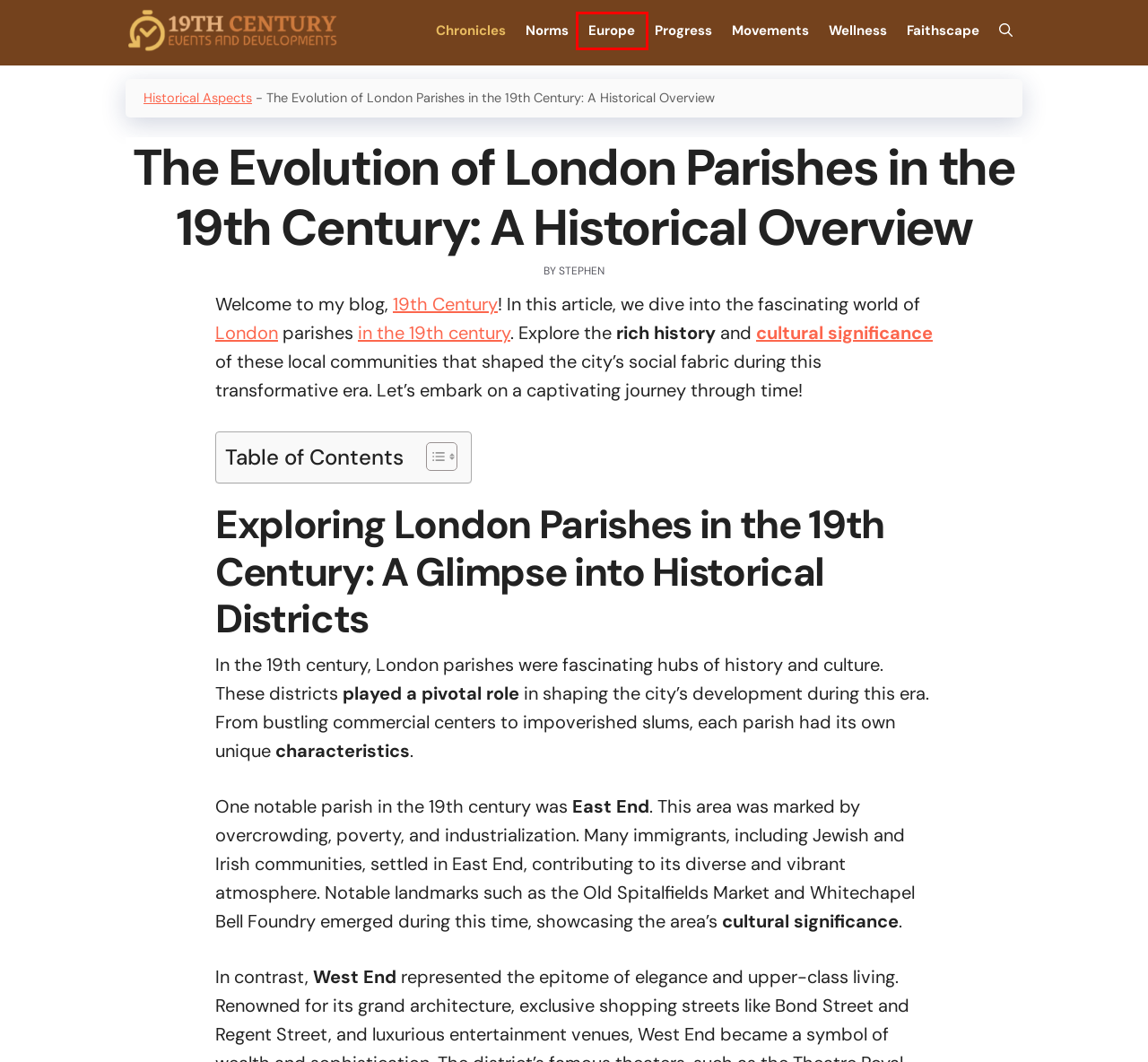Review the screenshot of a webpage that includes a red bounding box. Choose the most suitable webpage description that matches the new webpage after clicking the element within the red bounding box. Here are the candidates:
A. Migration in the 19th Century: Journeys and Impact
B. Europe in the 19th Century: Power, Change, and Identity
C. Faith and Church in the 19th Century: Influence and Change
D. Exploring 19th Century History: Wars, Events, and Timelines
E. Discover PERSIAN PRINCESS Saga - ROYAL Secrets Revealed
F. Discover 19th C. DERBY VASE Elegance - RARE Insight!
G. Discover 19th Century GROSVENOR SQUARE Glamour
H. 19th Century Economy & Industry: Transformation and Trade

B